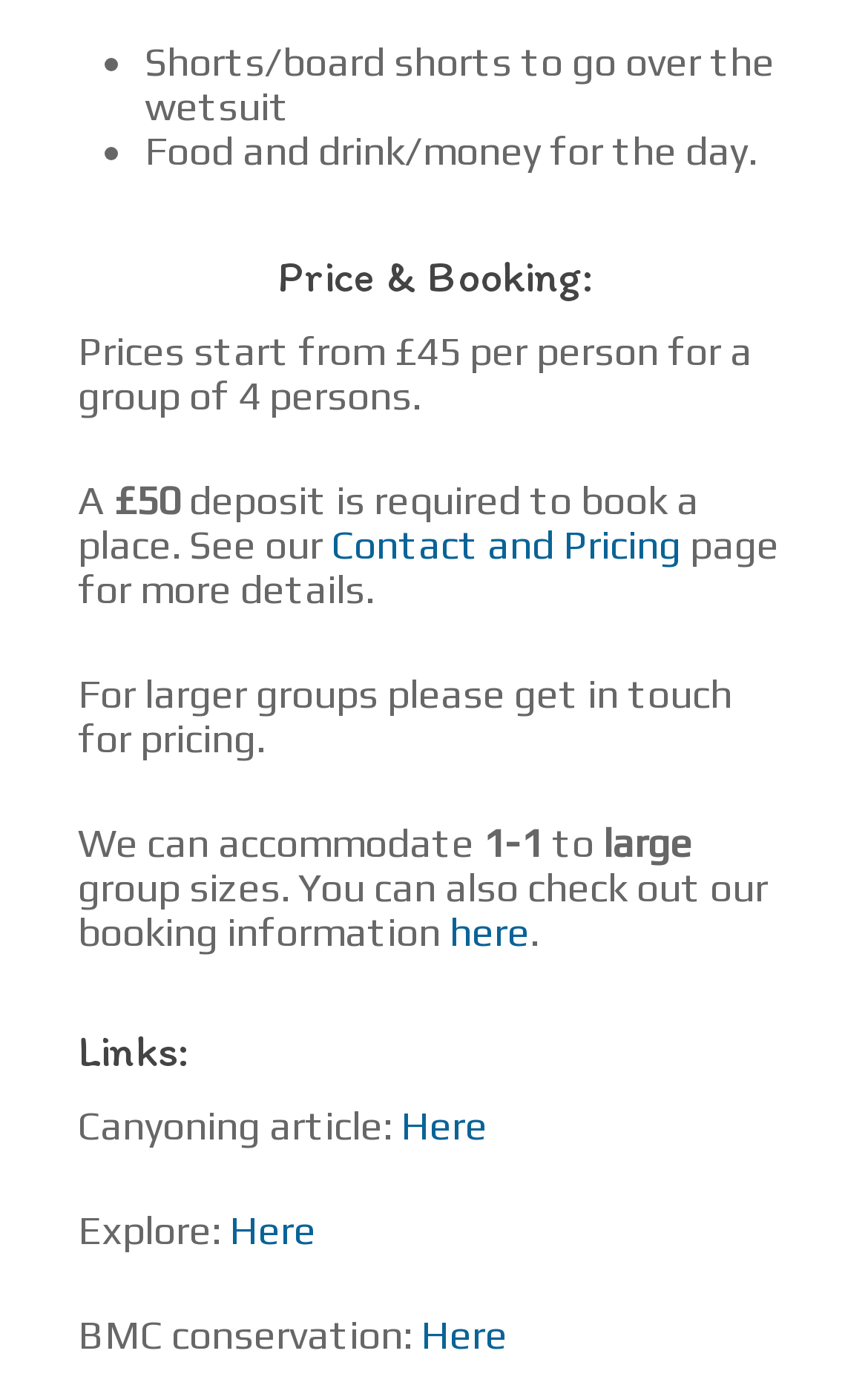What is the purpose of the 'Contact and Pricing' page?
Using the image, give a concise answer in the form of a single word or short phrase.

More details